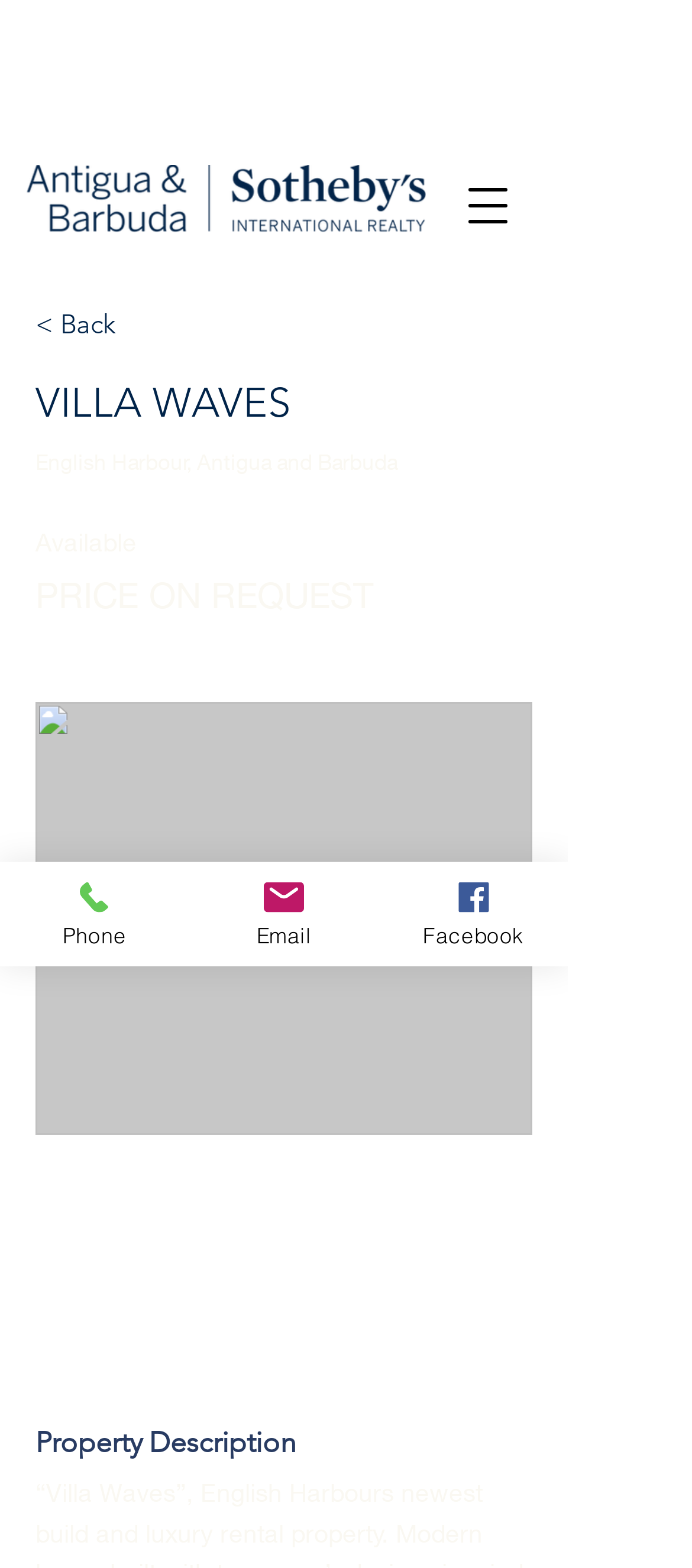How can I contact the owner of Villa Waves?
Please answer using one word or phrase, based on the screenshot.

Phone or Email